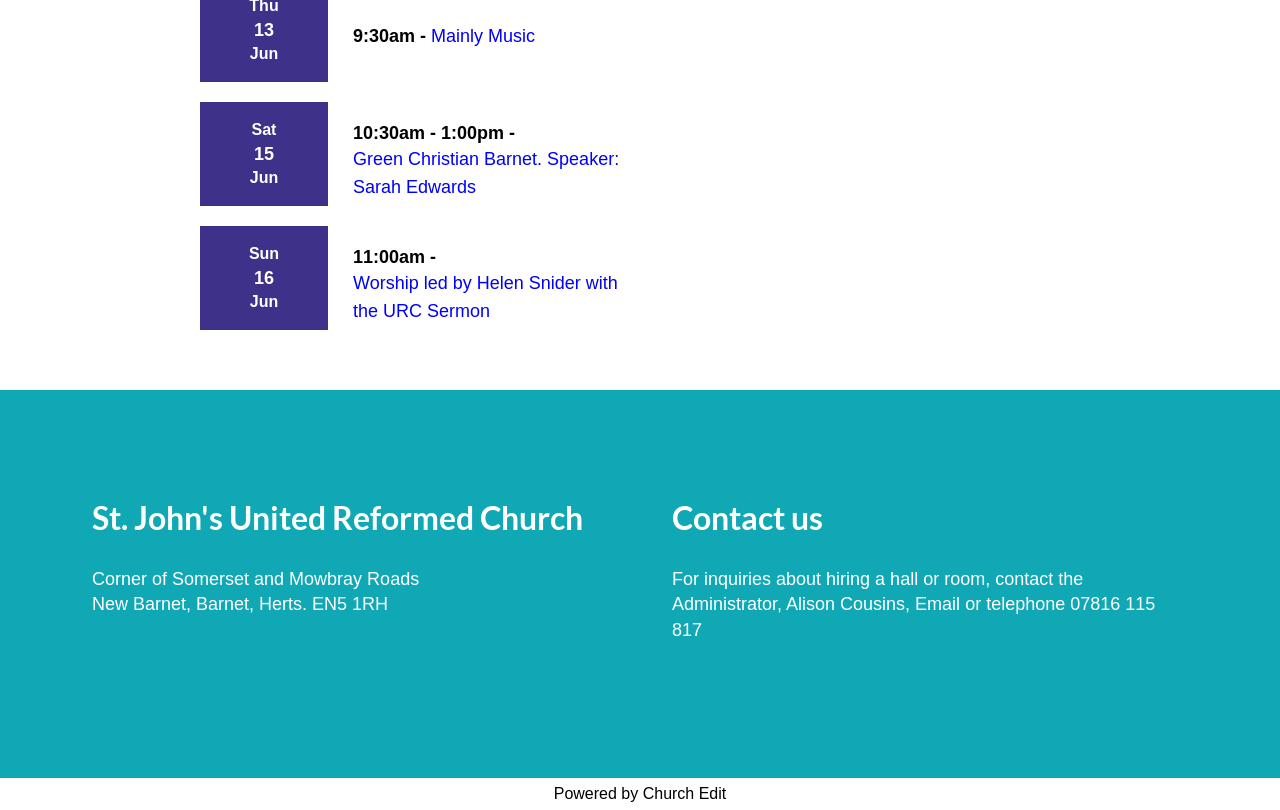Based on the visual content of the image, answer the question thoroughly: What is the name of the platform that powers the website?

The name of the platform that powers the website can be found at the bottom of the page, in a link element. The text states that the website is 'Powered by Church Edit'.